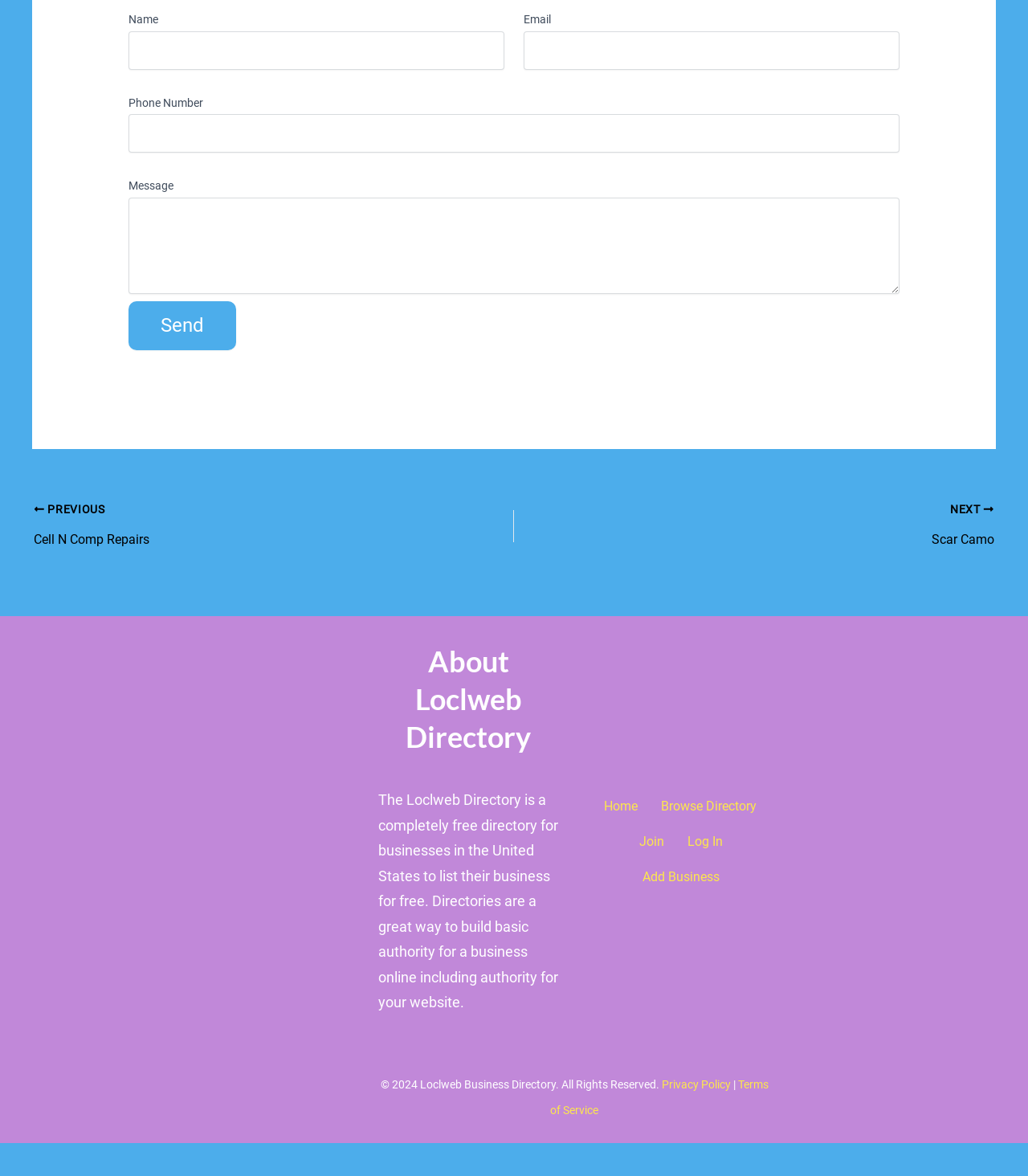What is the copyright year of the Loclweb Business Directory?
Please provide a single word or phrase based on the screenshot.

2024